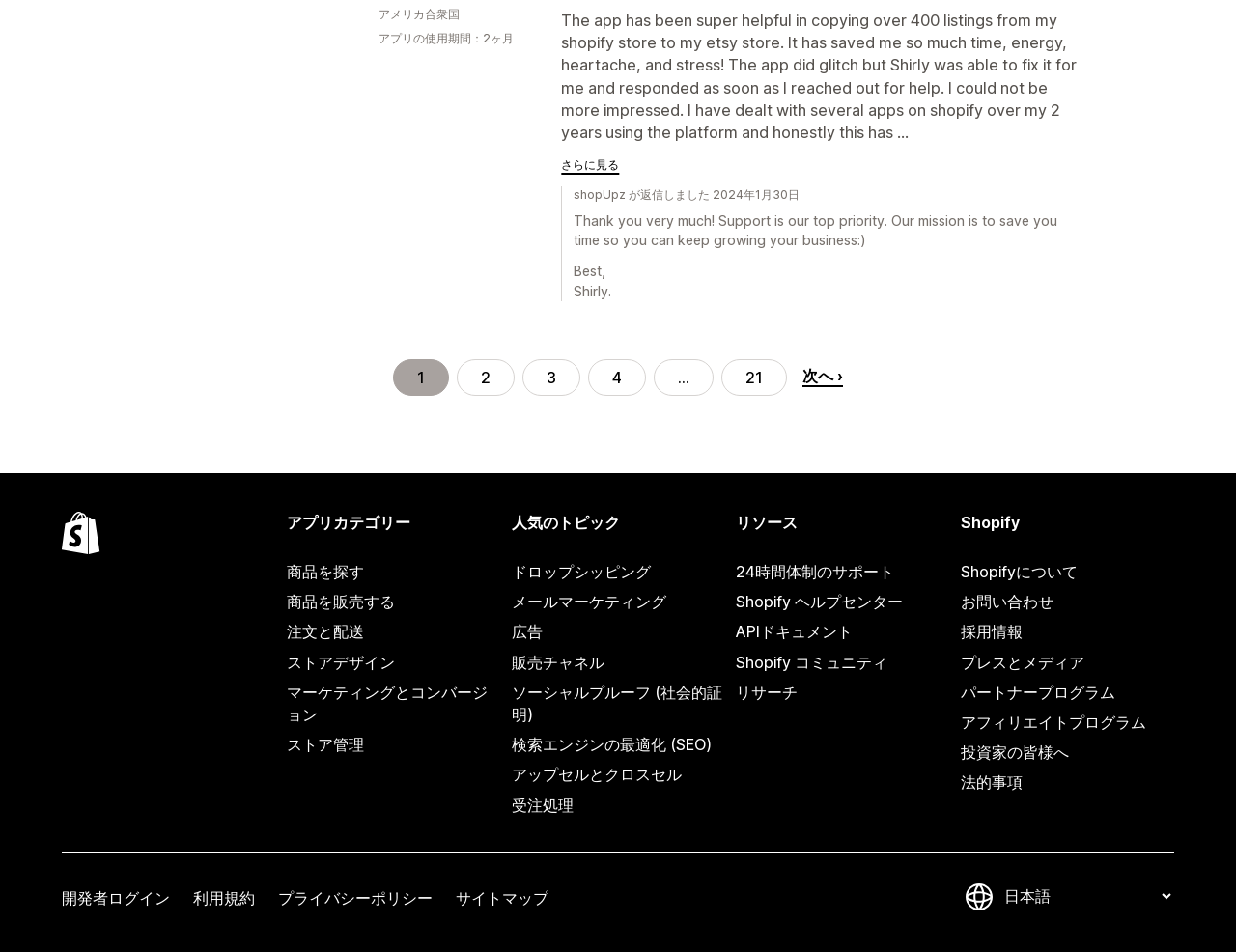Find the bounding box coordinates for the element described here: "次へ ›".

[0.649, 0.386, 0.682, 0.407]